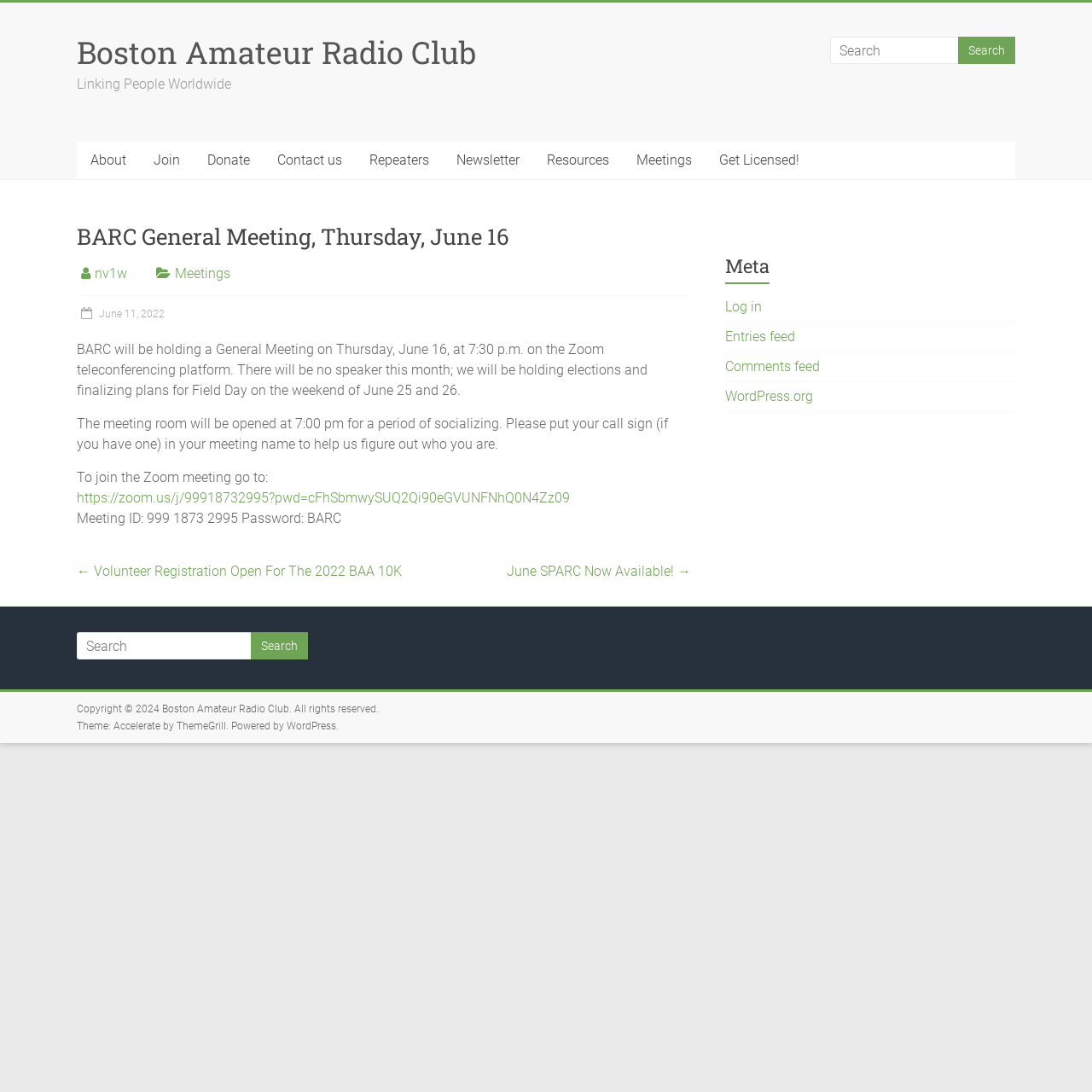What is the meeting ID for the Zoom meeting?
Respond to the question with a single word or phrase according to the image.

999 1873 2995